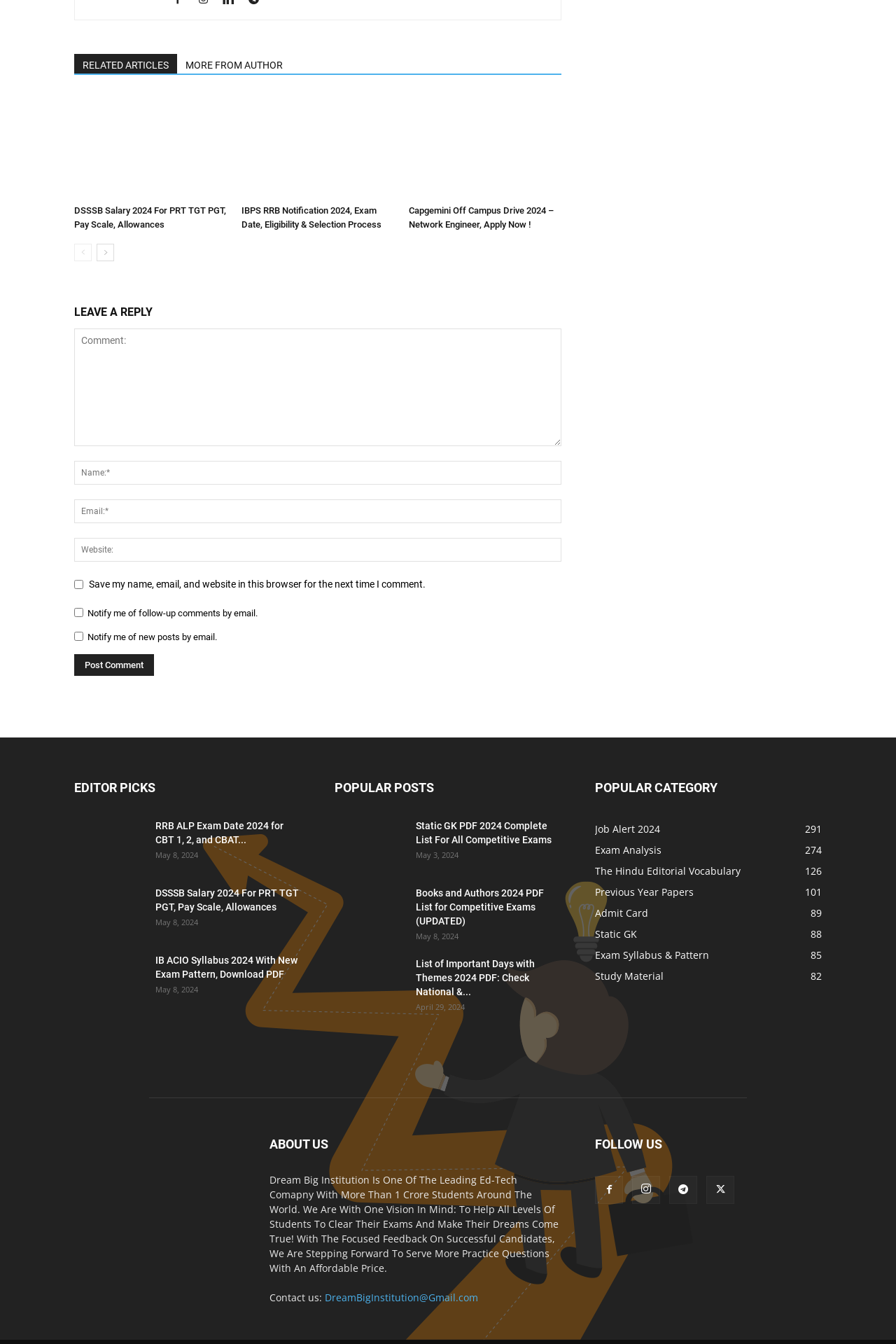How many popular posts are listed?
Using the details shown in the screenshot, provide a comprehensive answer to the question.

I counted the number of link elements under the heading 'POPULAR POSTS' and found three links with corresponding images and headings.